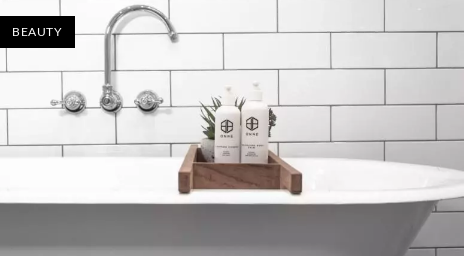Please answer the following question using a single word or phrase: 
What is the purpose of the image?

To represent skincare and beauty routines